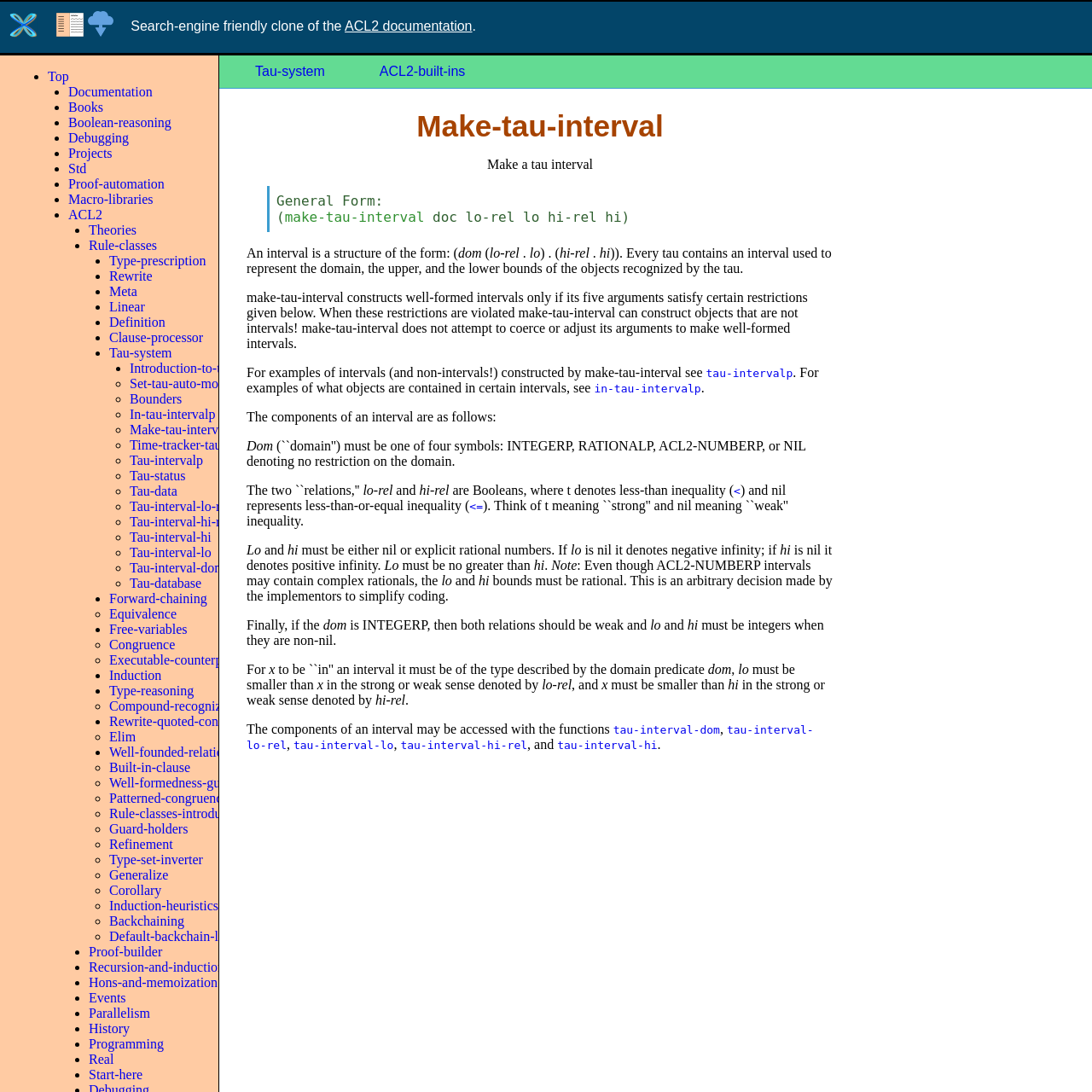Extract the bounding box for the UI element that matches this description: "Executable-counterpart".

[0.1, 0.598, 0.217, 0.611]